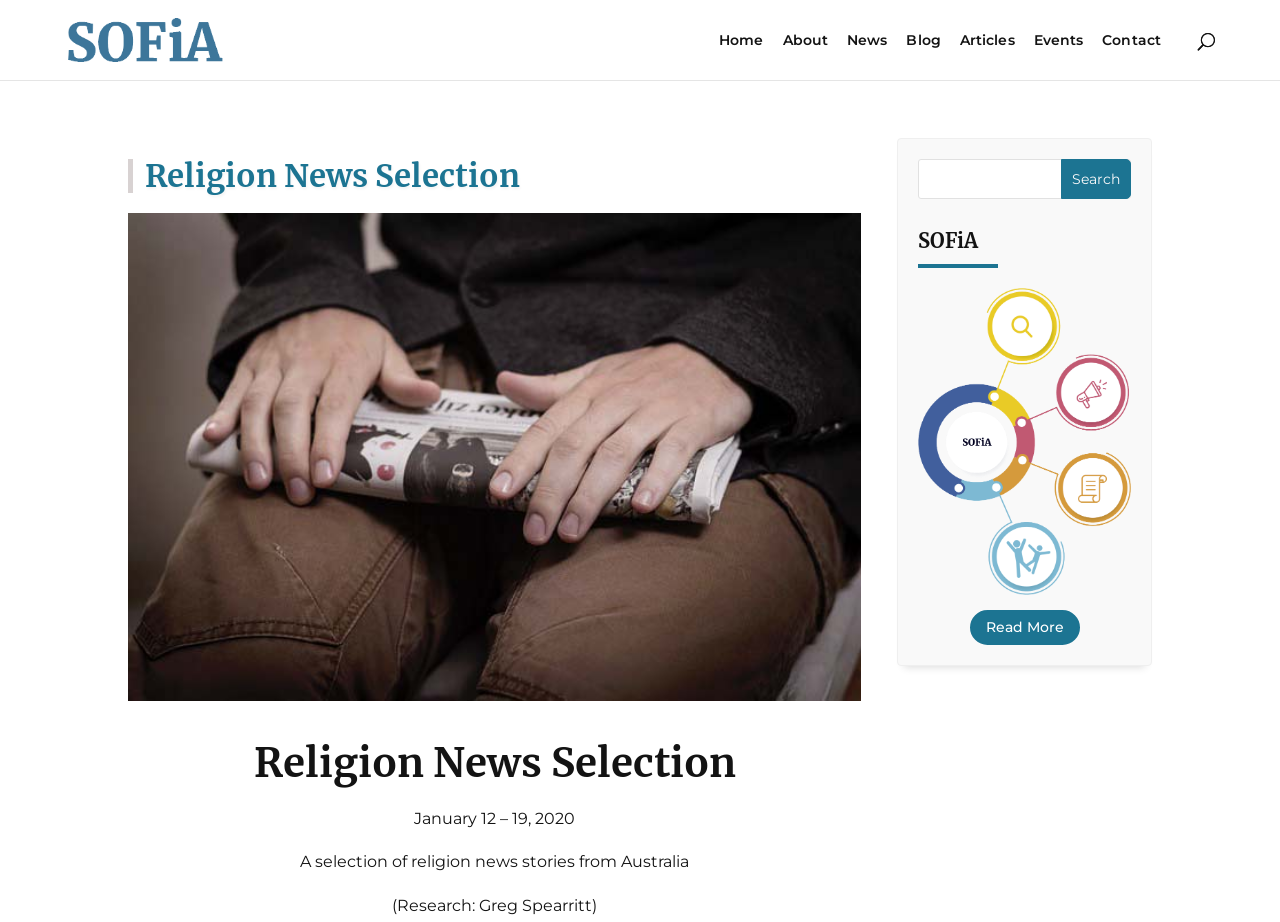From the webpage screenshot, identify the region described by alt="SoFiA - Sea of Faith". Provide the bounding box coordinates as (top-left x, top-left y, bottom-right x, bottom-right y), with each value being a floating point number between 0 and 1.

[0.053, 0.032, 0.174, 0.052]